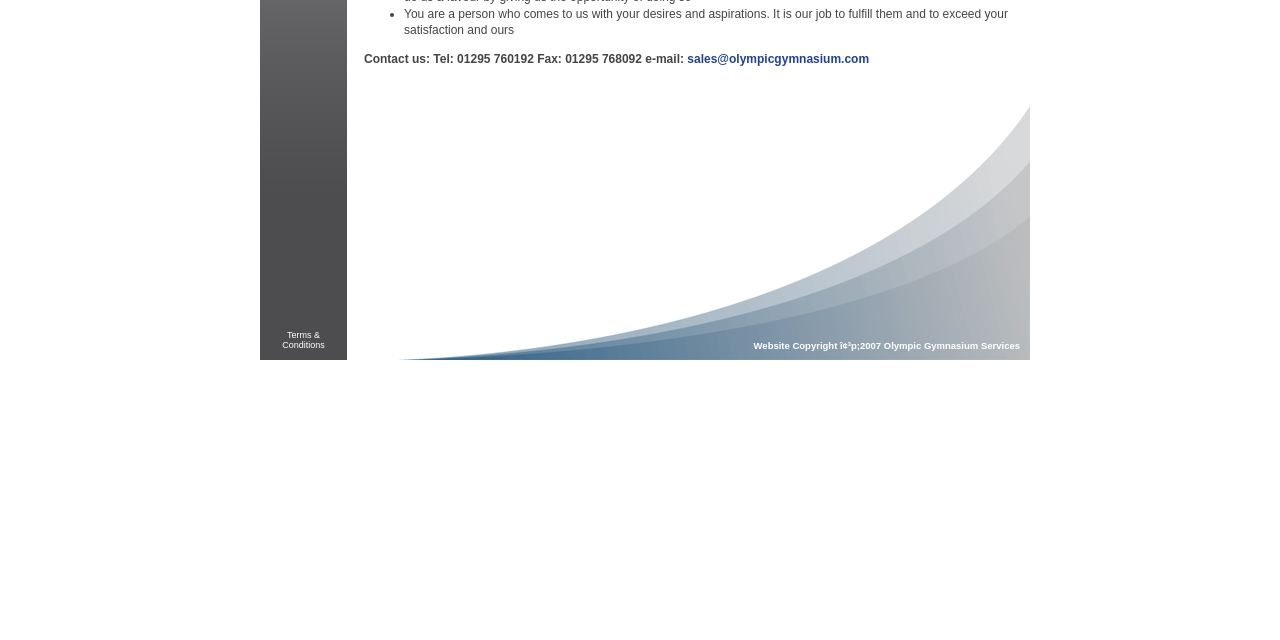Given the webpage screenshot, identify the bounding box of the UI element that matches this description: "Terms &Conditions".

[0.203, 0.516, 0.271, 0.562]